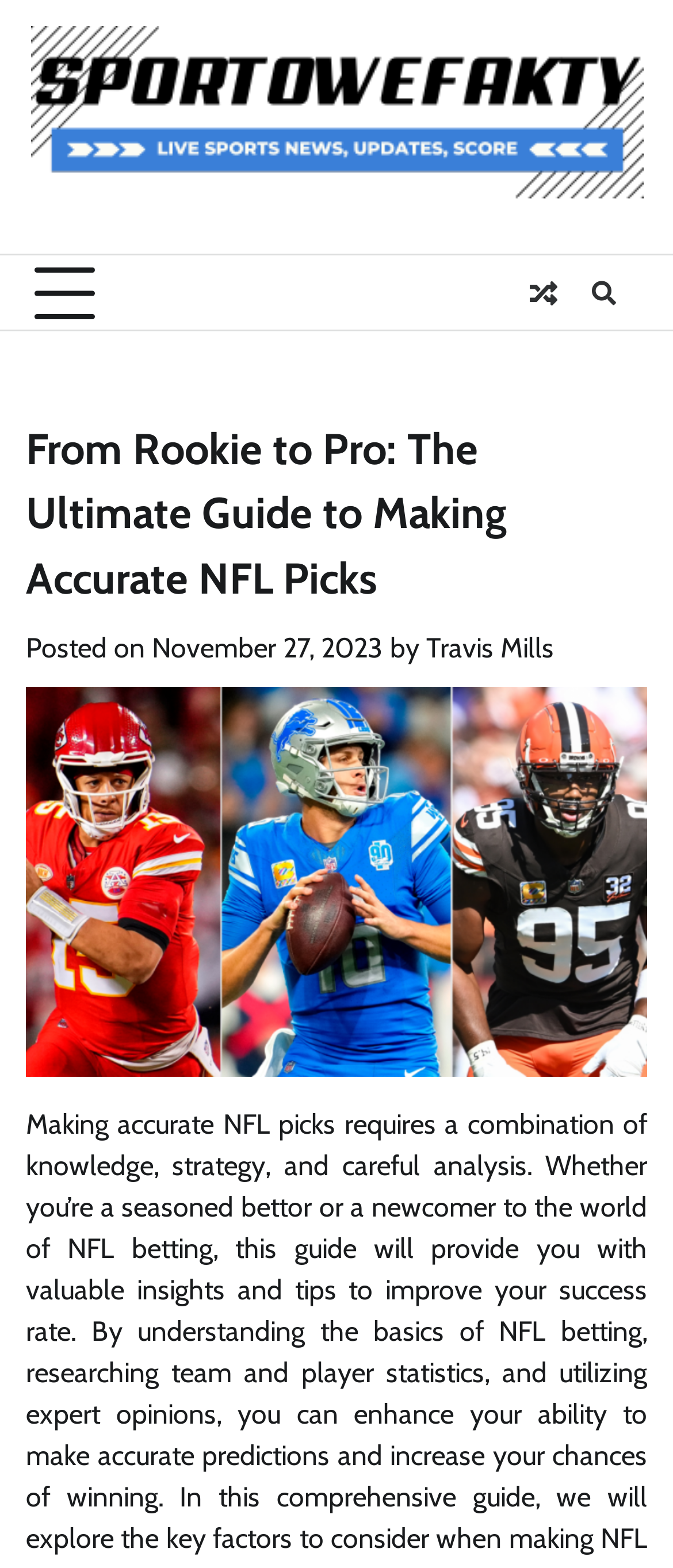Provide your answer in one word or a succinct phrase for the question: 
What is the author of the post?

Travis Mills